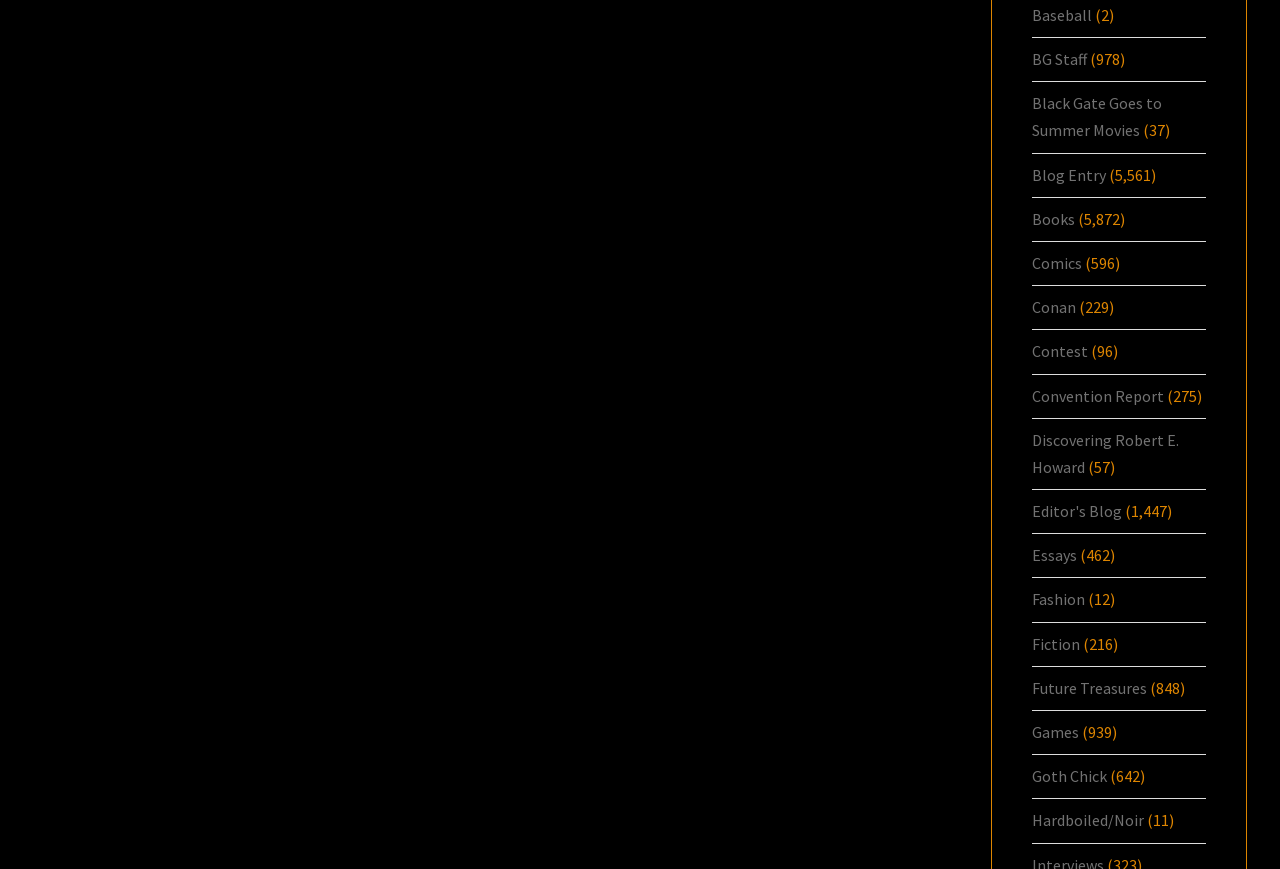Please identify the bounding box coordinates of the clickable area that will fulfill the following instruction: "Send a message". The coordinates should be in the format of four float numbers between 0 and 1, i.e., [left, top, right, bottom].

None